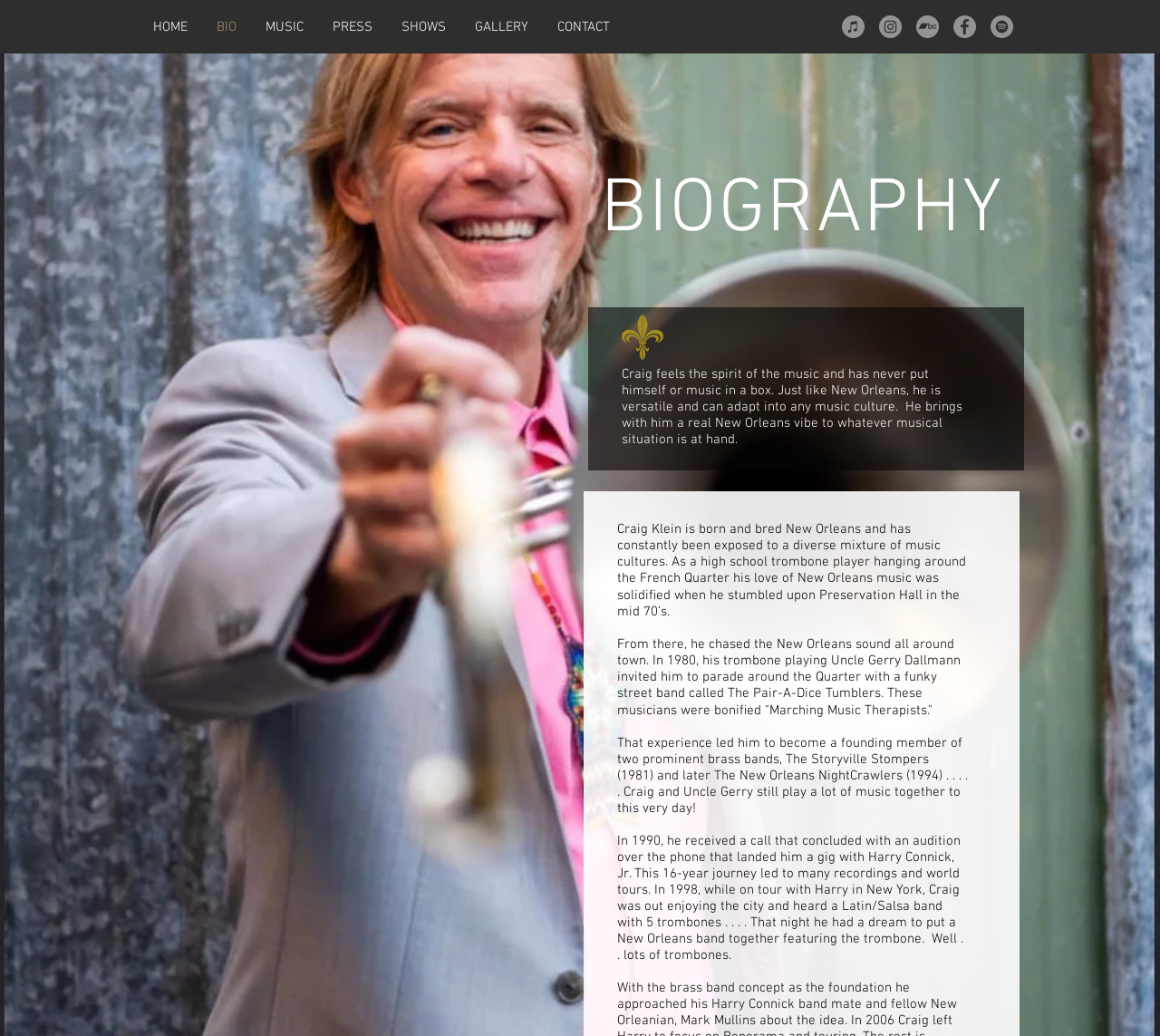Please locate the bounding box coordinates for the element that should be clicked to achieve the following instruction: "Read the Dev Update article". Ensure the coordinates are given as four float numbers between 0 and 1, i.e., [left, top, right, bottom].

None